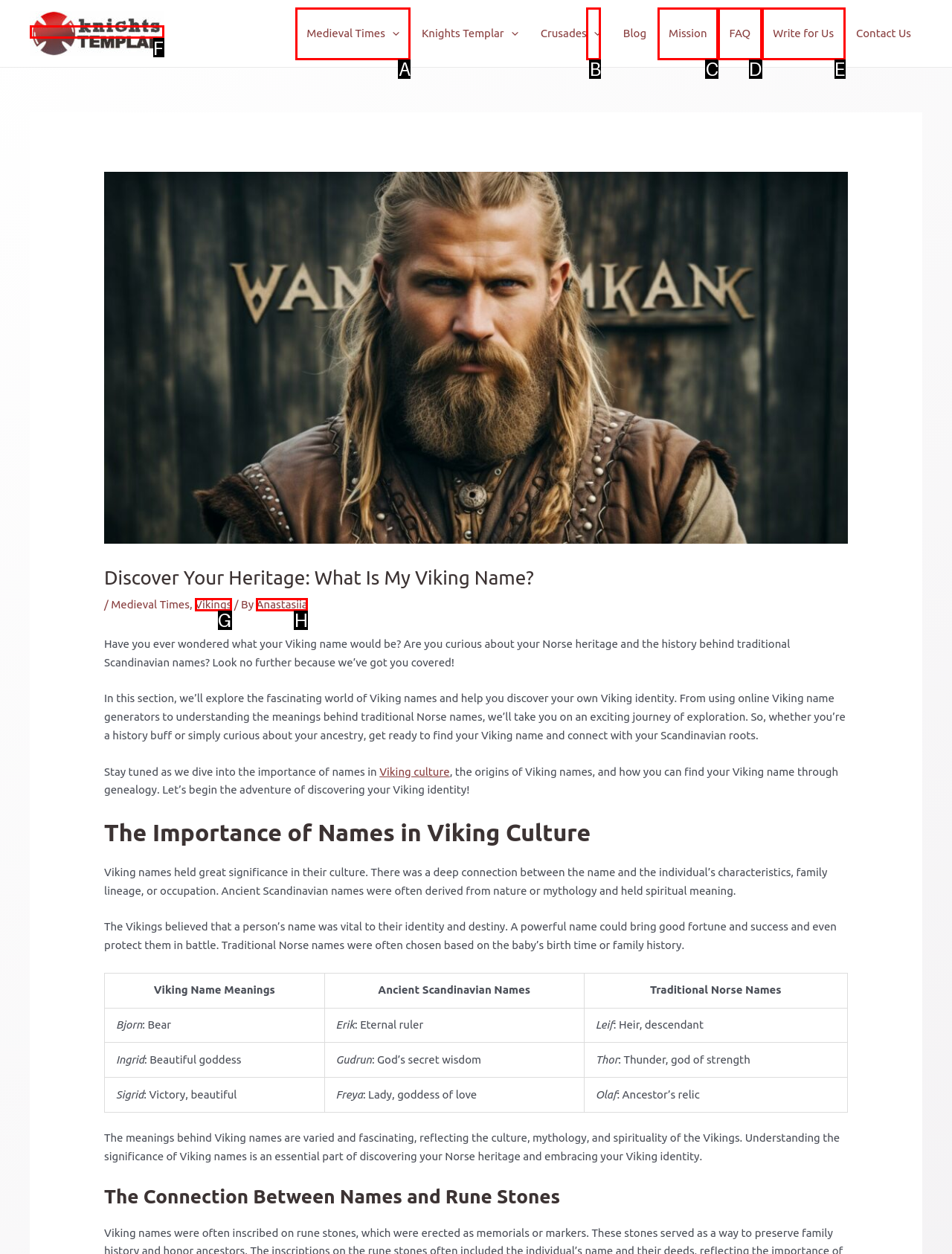Which HTML element matches the description: Medieval Times the best? Answer directly with the letter of the chosen option.

A